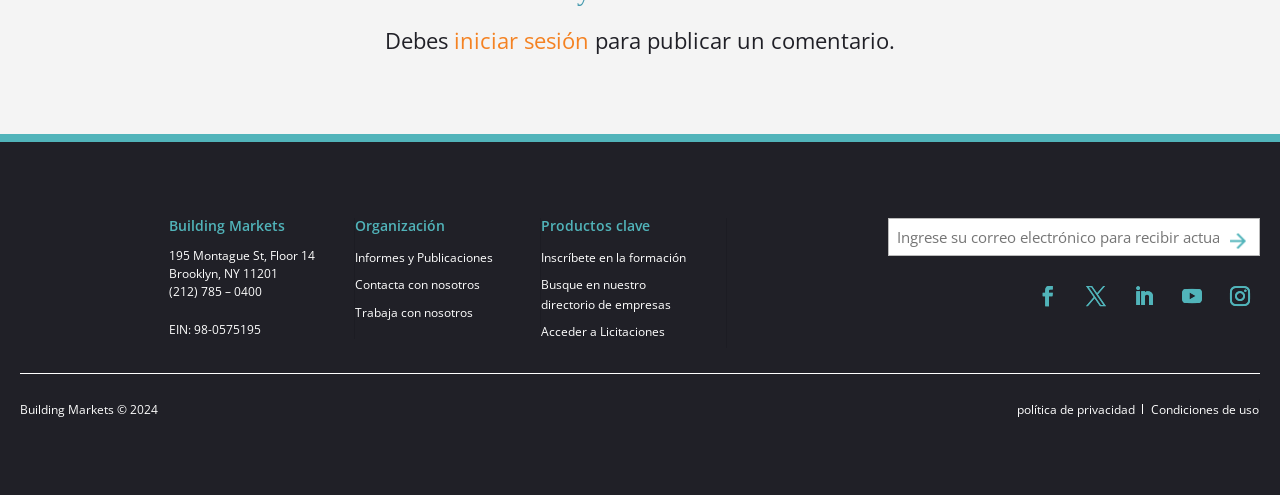Please identify the bounding box coordinates of the element on the webpage that should be clicked to follow this instruction: "Click the logo". The bounding box coordinates should be given as four float numbers between 0 and 1, formatted as [left, top, right, bottom].

None